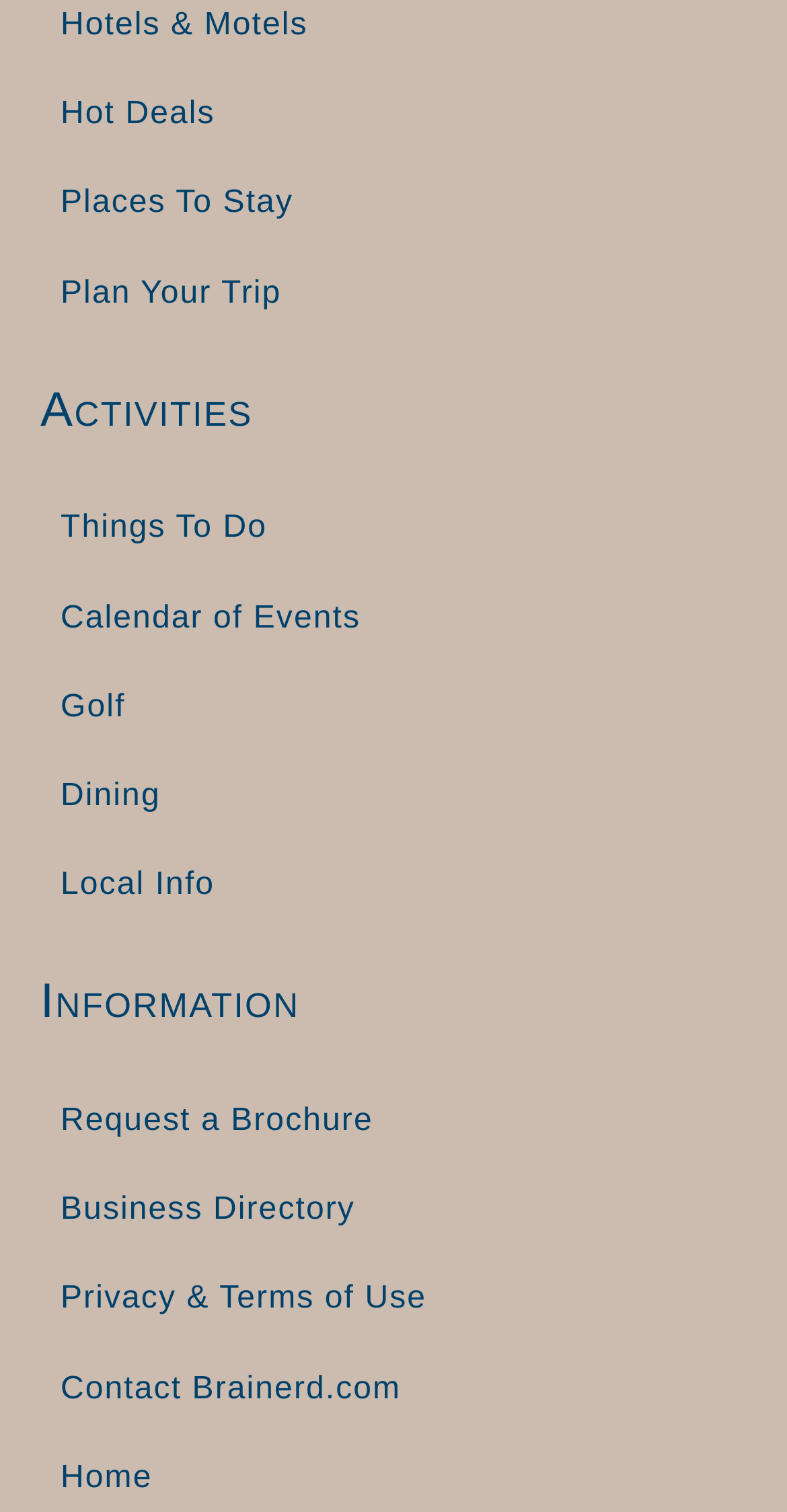Locate the bounding box coordinates of the area to click to fulfill this instruction: "Check out Local Info". The bounding box should be presented as four float numbers between 0 and 1, in the order [left, top, right, bottom].

[0.051, 0.557, 0.949, 0.614]